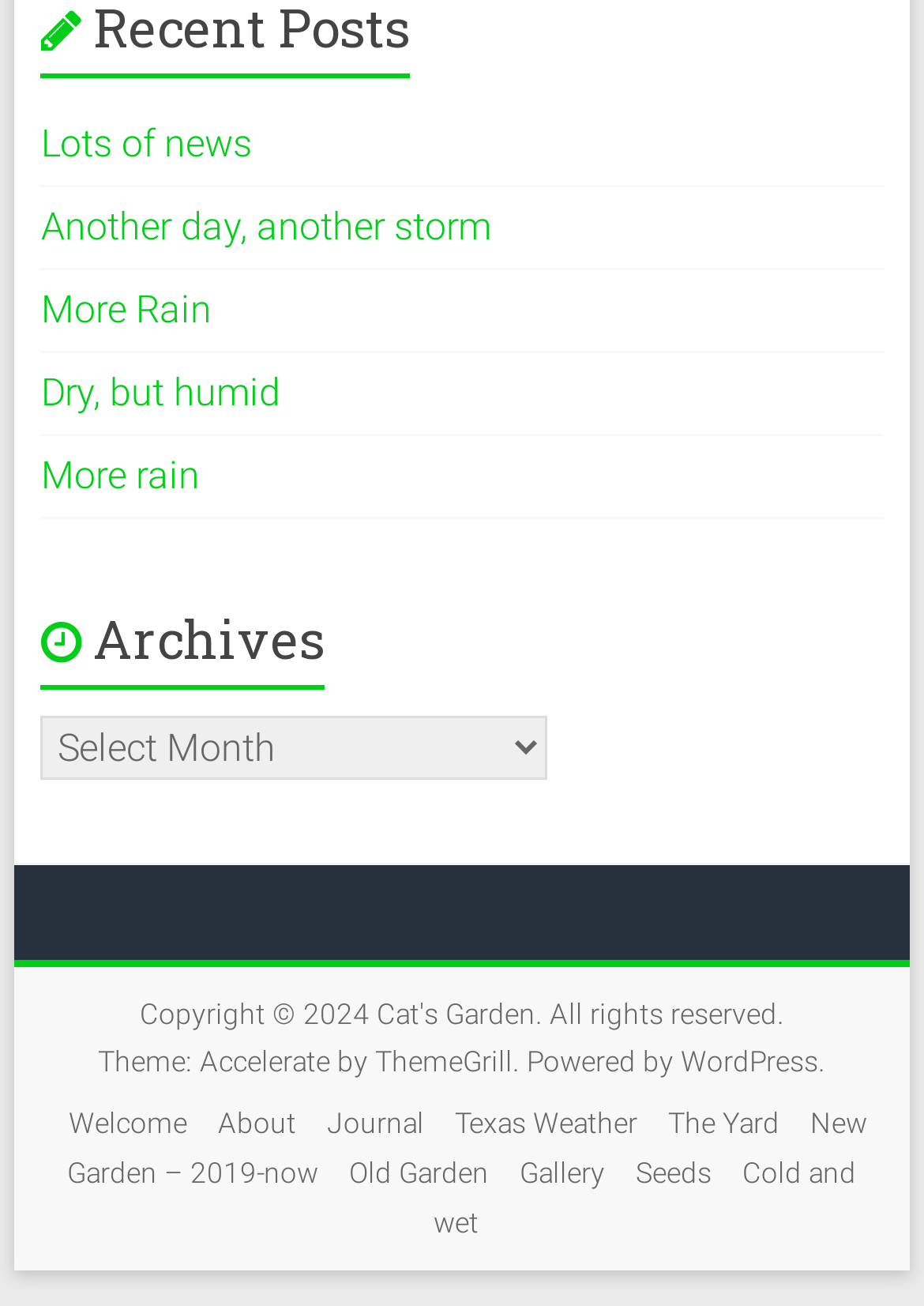Please look at the image and answer the question with a detailed explanation: What is the topic of the link 'Texas Weather'?

The topic of the link 'Texas Weather' is likely related to weather, specifically weather conditions in Texas, as it is linked in the navigation menu of the webpage.